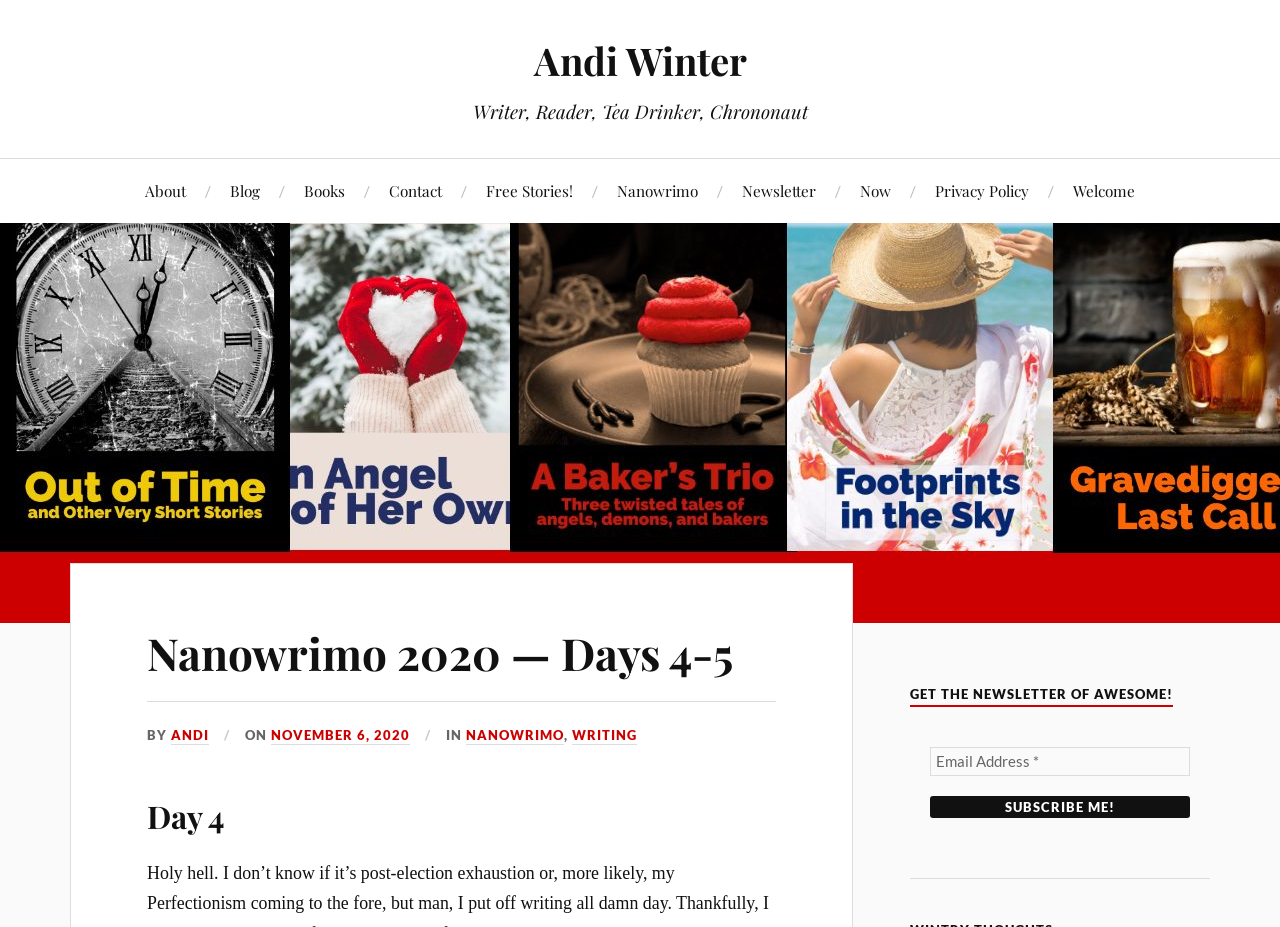Can you extract the primary headline text from the webpage?

Nanowrimo 2020 — Days 4-5